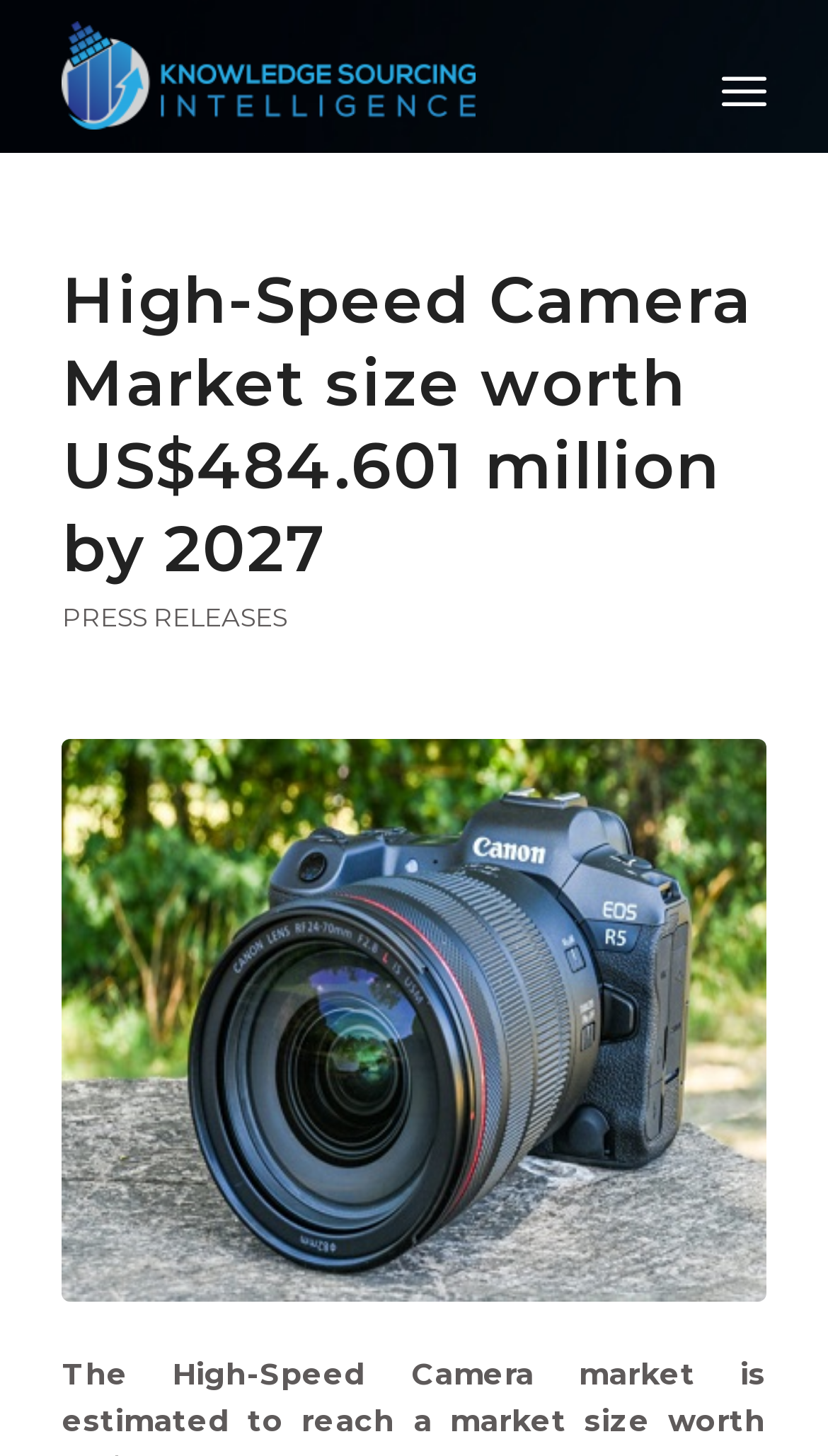How many main sections are on this webpage?
Using the visual information, respond with a single word or phrase.

Two